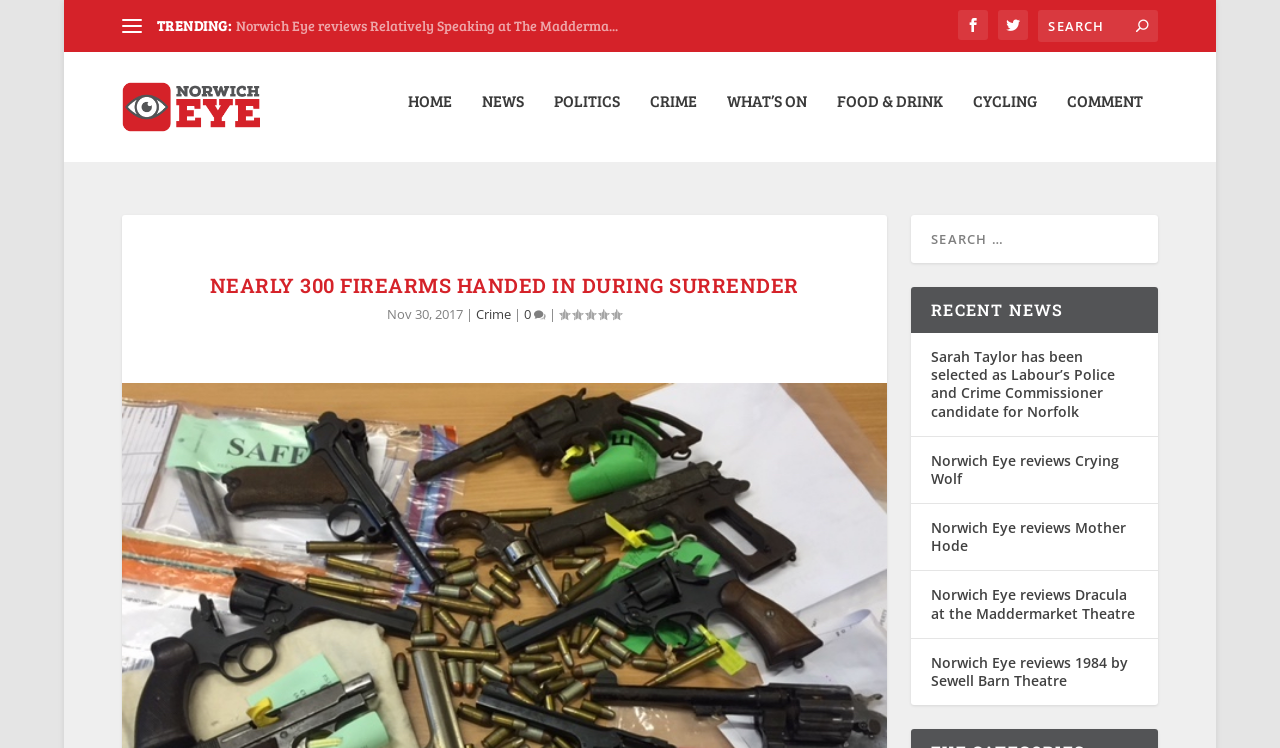Your task is to extract the text of the main heading from the webpage.

NEARLY 300 FIREARMS HANDED IN DURING SURRENDER